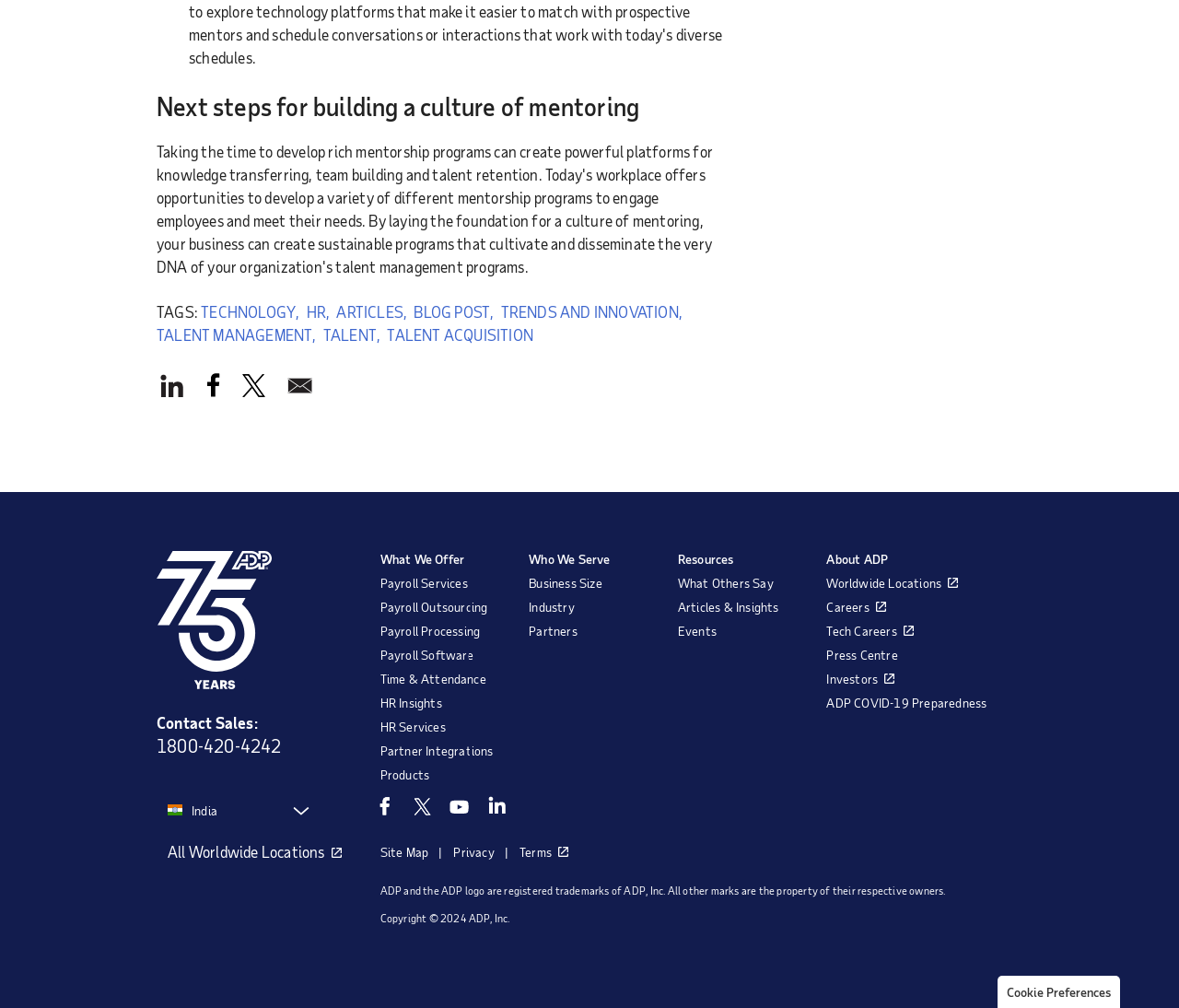Provide your answer in a single word or phrase: 
What is the copyright year mentioned at the bottom of the page?

2024